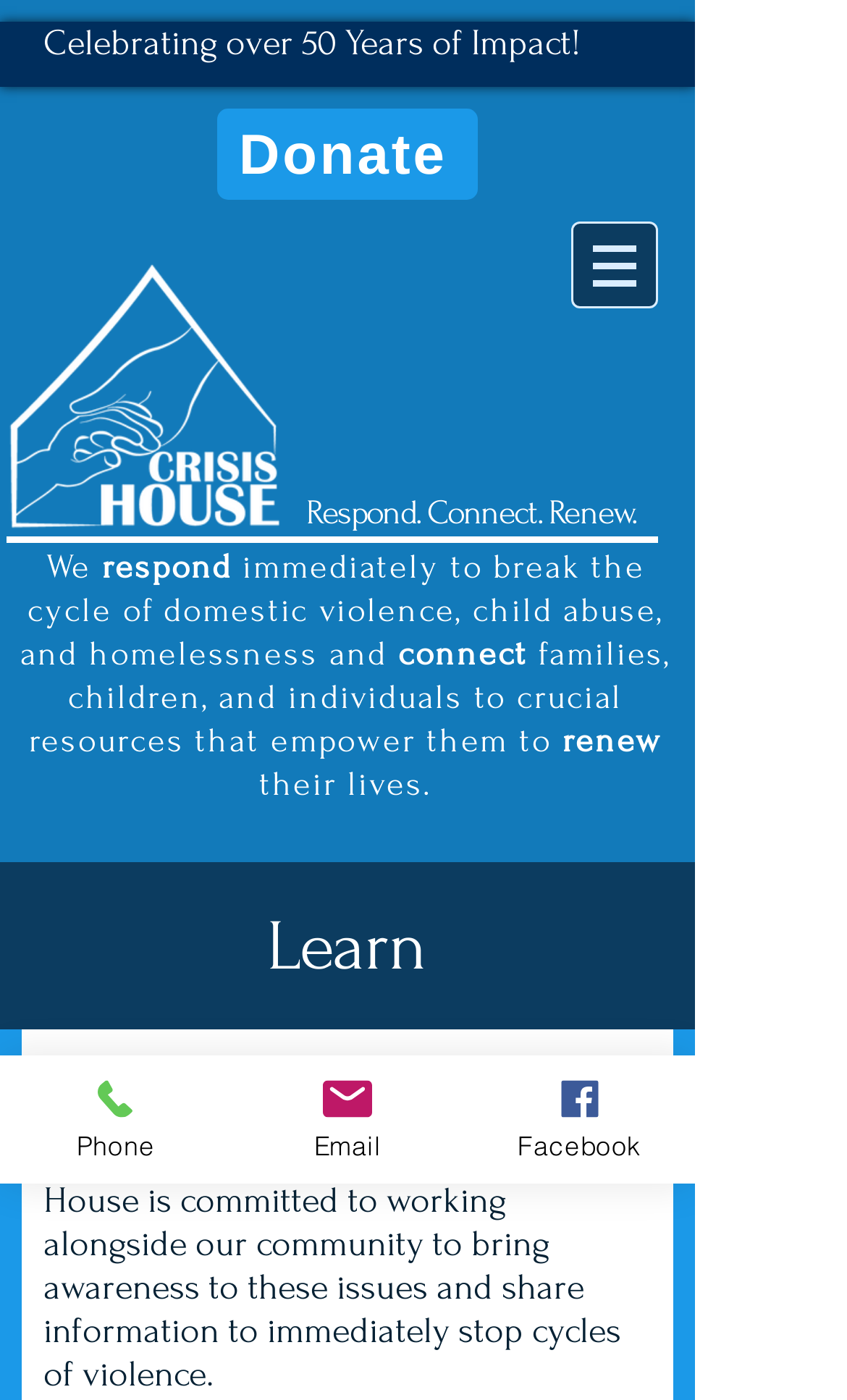What is the main title displayed on this webpage?

Celebrating over 50 Years of Impact!